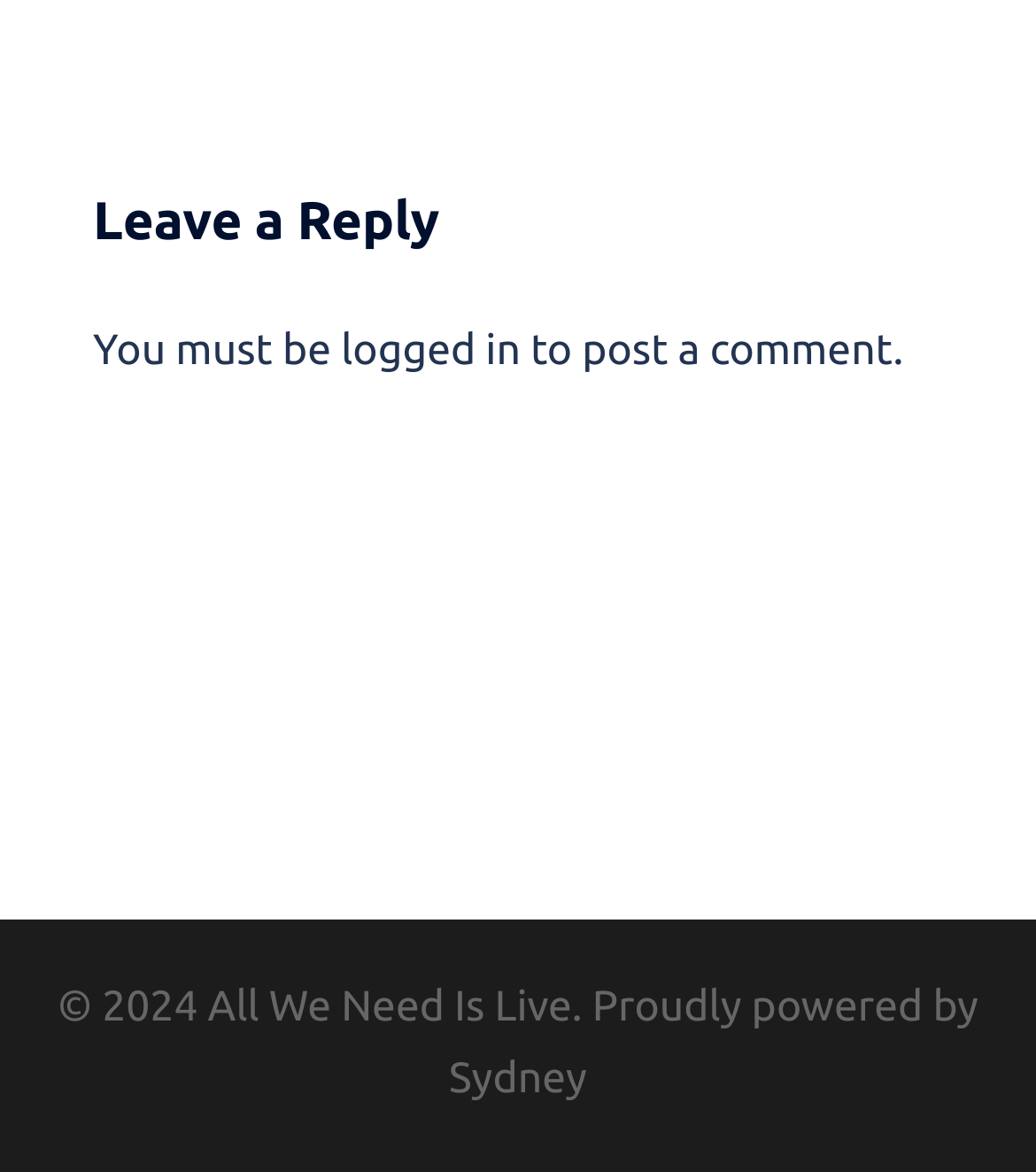Identify the bounding box coordinates for the UI element described as follows: "Sydney". Ensure the coordinates are four float numbers between 0 and 1, formatted as [left, top, right, bottom].

[0.433, 0.9, 0.567, 0.94]